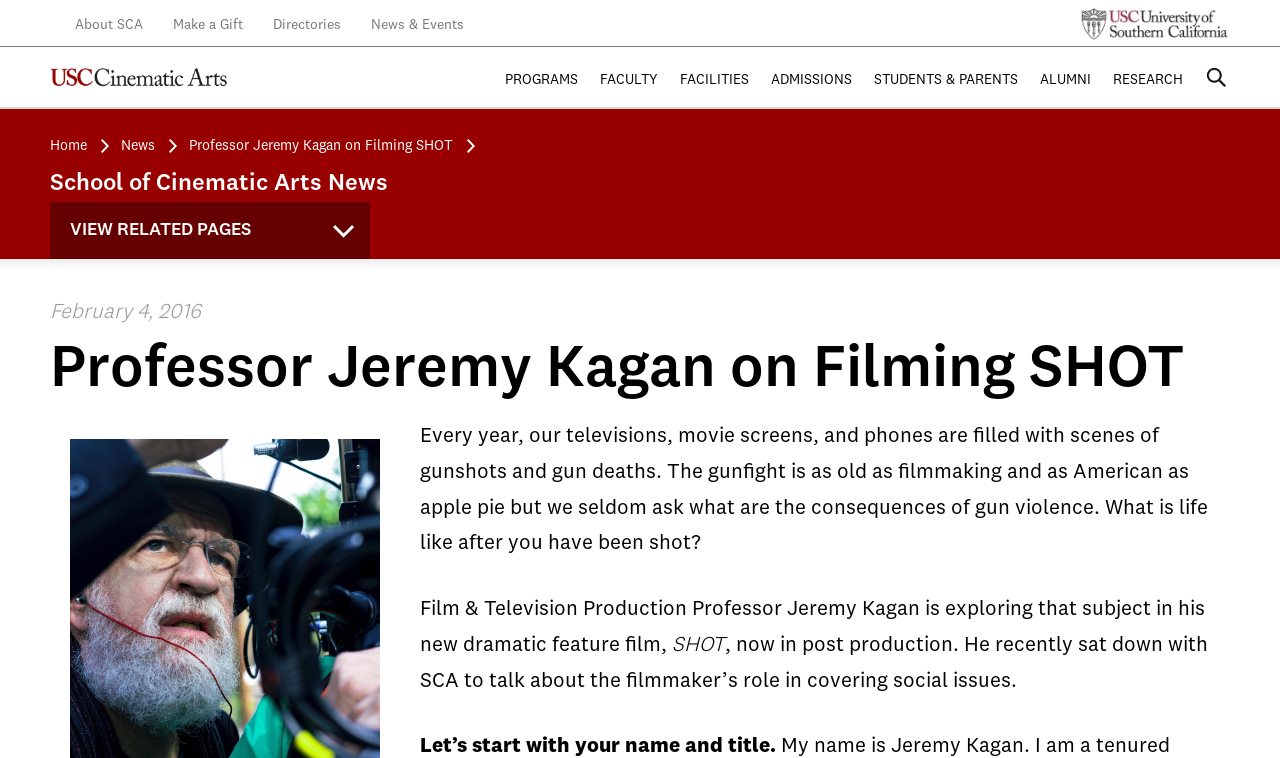Could you find the bounding box coordinates of the clickable area to complete this instruction: "visit home page"?

[0.039, 0.164, 0.091, 0.222]